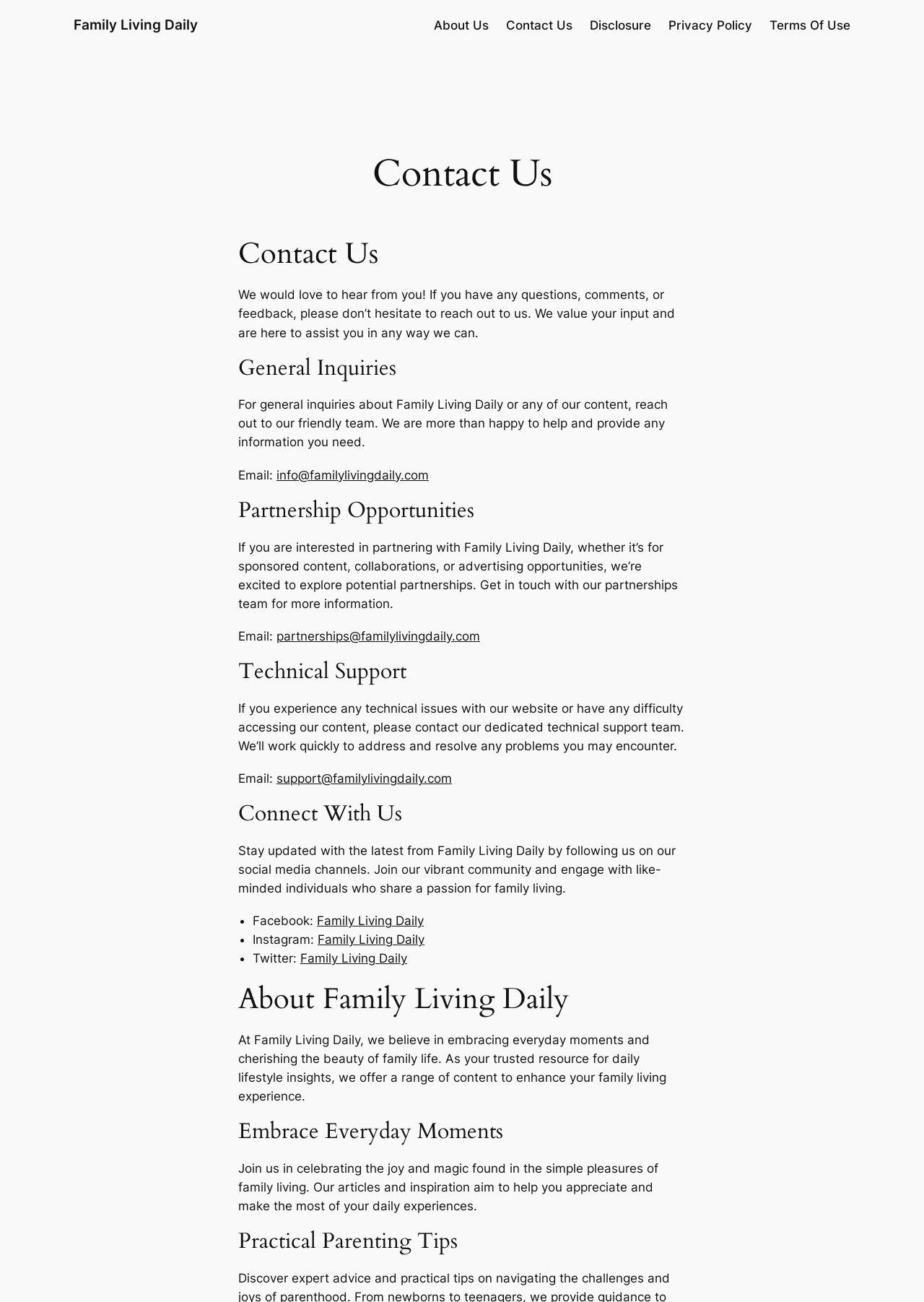Pinpoint the bounding box coordinates of the element that must be clicked to accomplish the following instruction: "Get technical support". The coordinates should be in the format of four float numbers between 0 and 1, i.e., [left, top, right, bottom].

[0.299, 0.592, 0.489, 0.603]